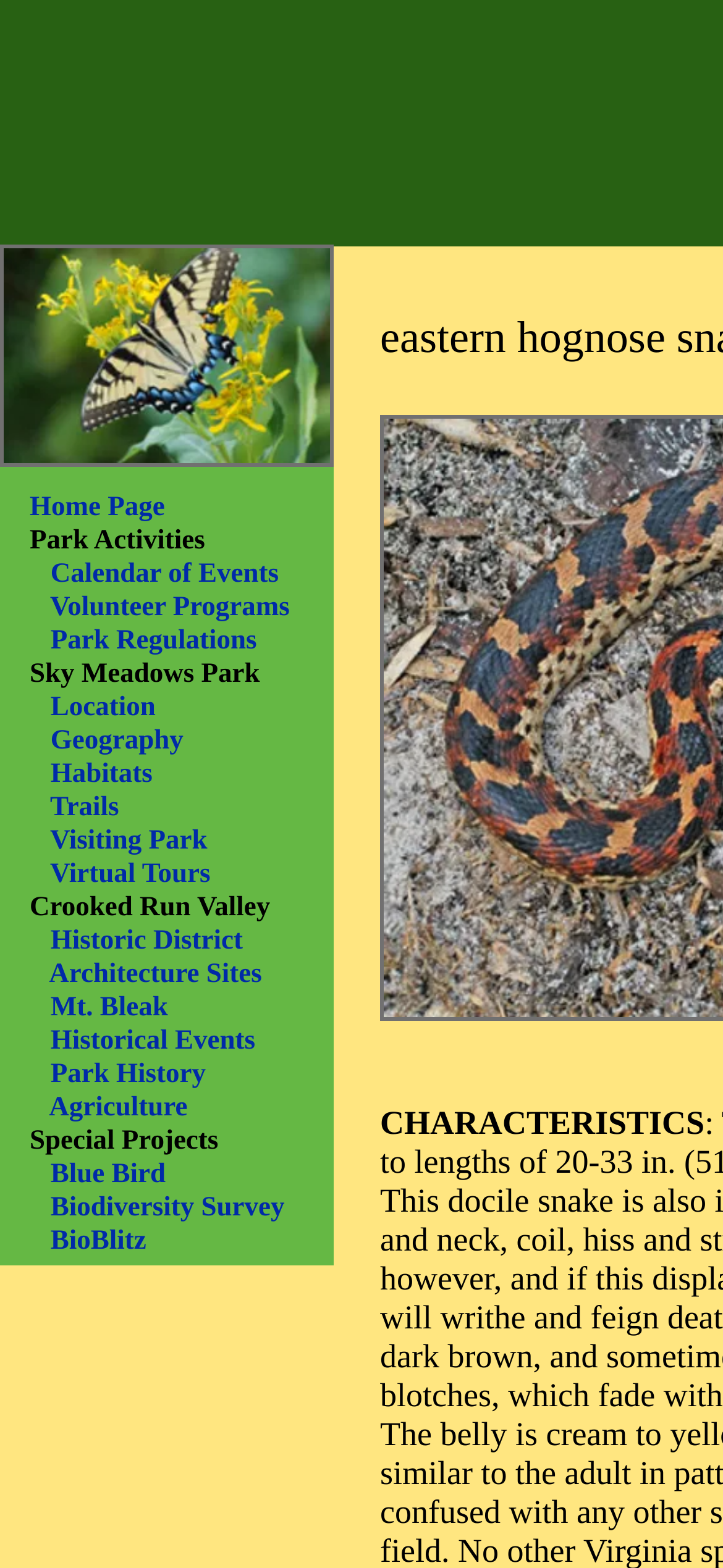Please locate the bounding box coordinates of the element that needs to be clicked to achieve the following instruction: "Visit Instagram". The coordinates should be four float numbers between 0 and 1, i.e., [left, top, right, bottom].

None